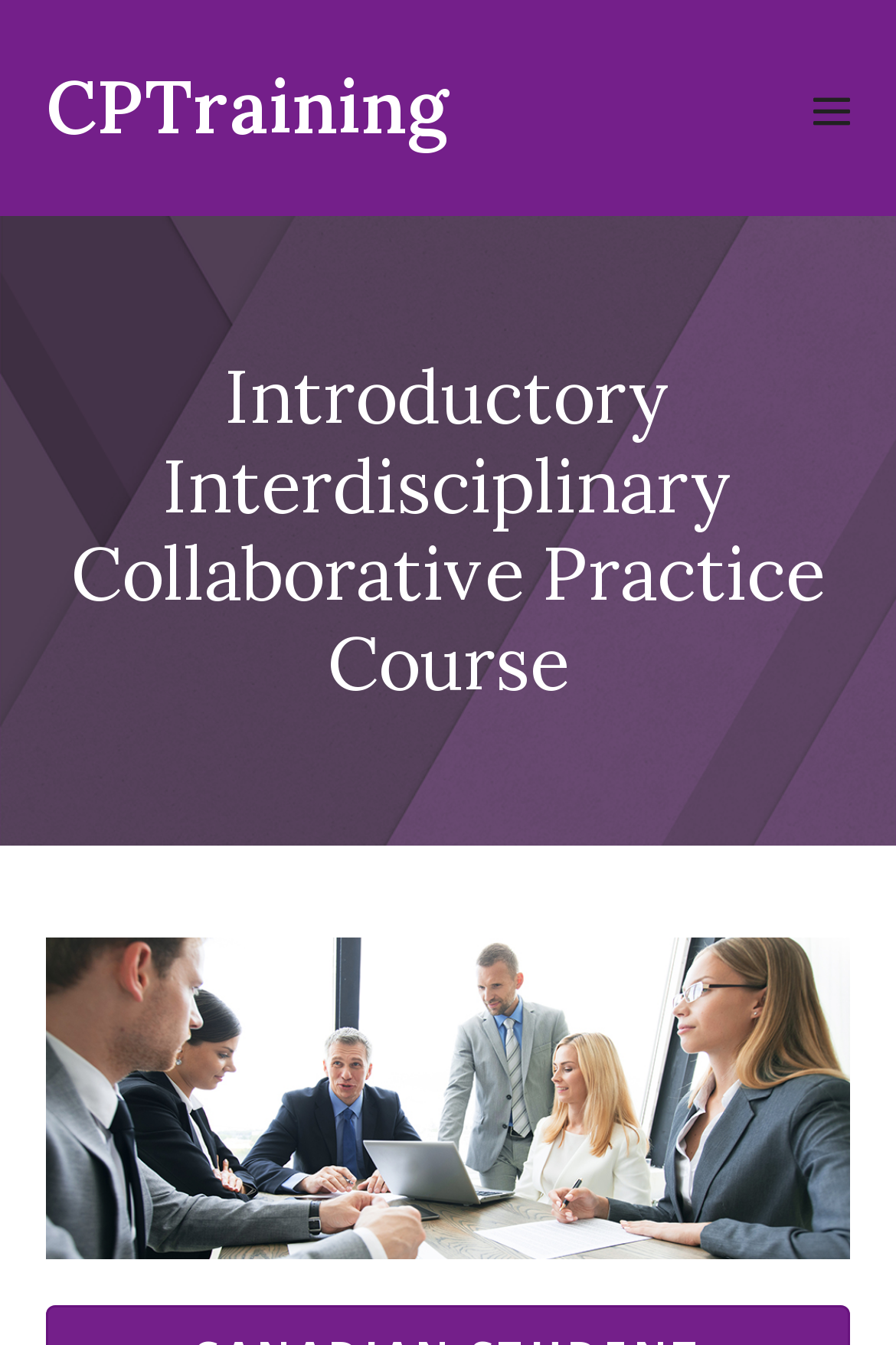Identify the bounding box for the given UI element using the description provided. Coordinates should be in the format (top-left x, top-left y, bottom-right x, bottom-right y) and must be between 0 and 1. Here is the description: CPTraining

[0.051, 0.044, 0.5, 0.114]